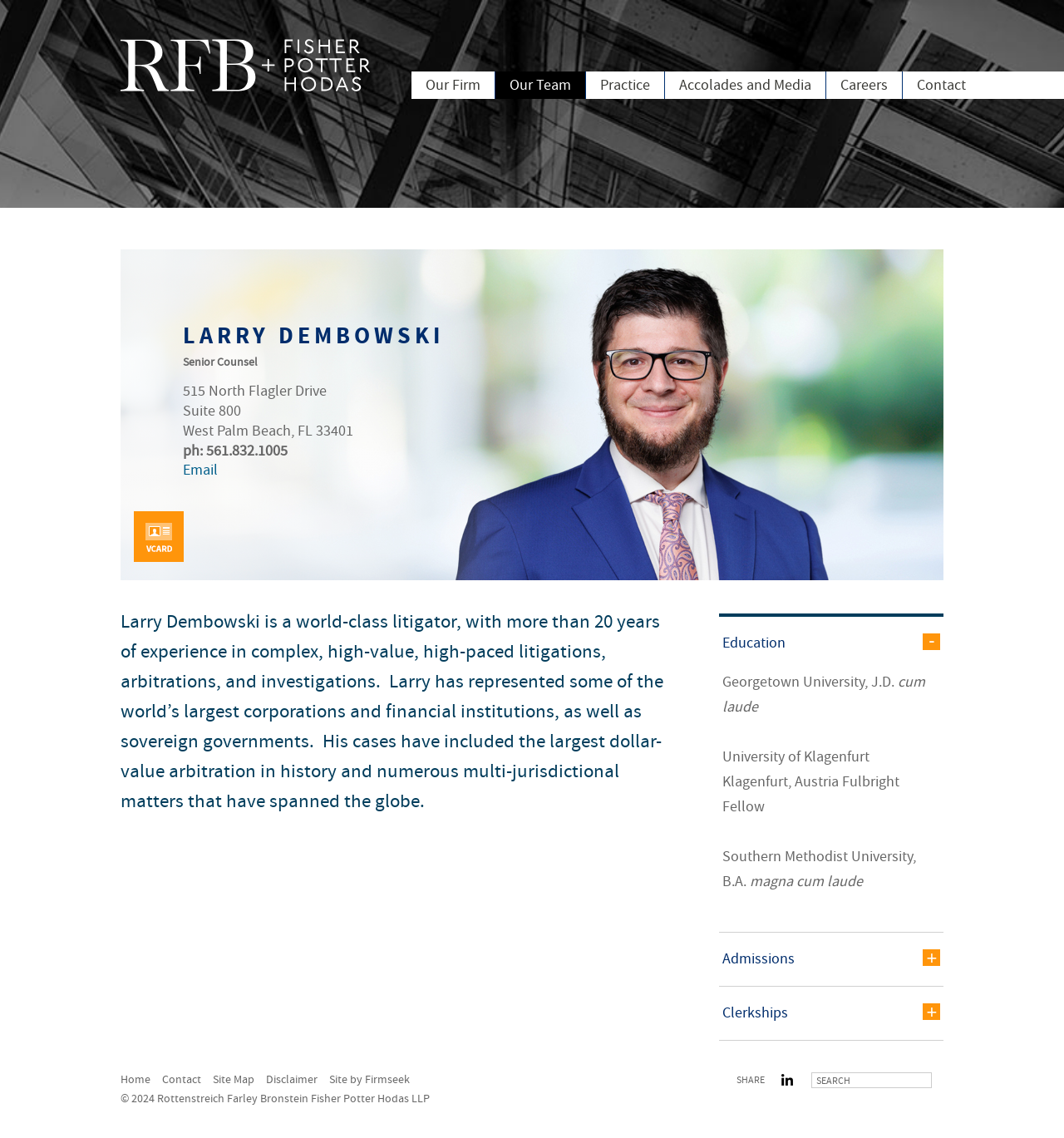Please reply with a single word or brief phrase to the question: 
What is Larry Dembowski's job title?

Senior Counsel